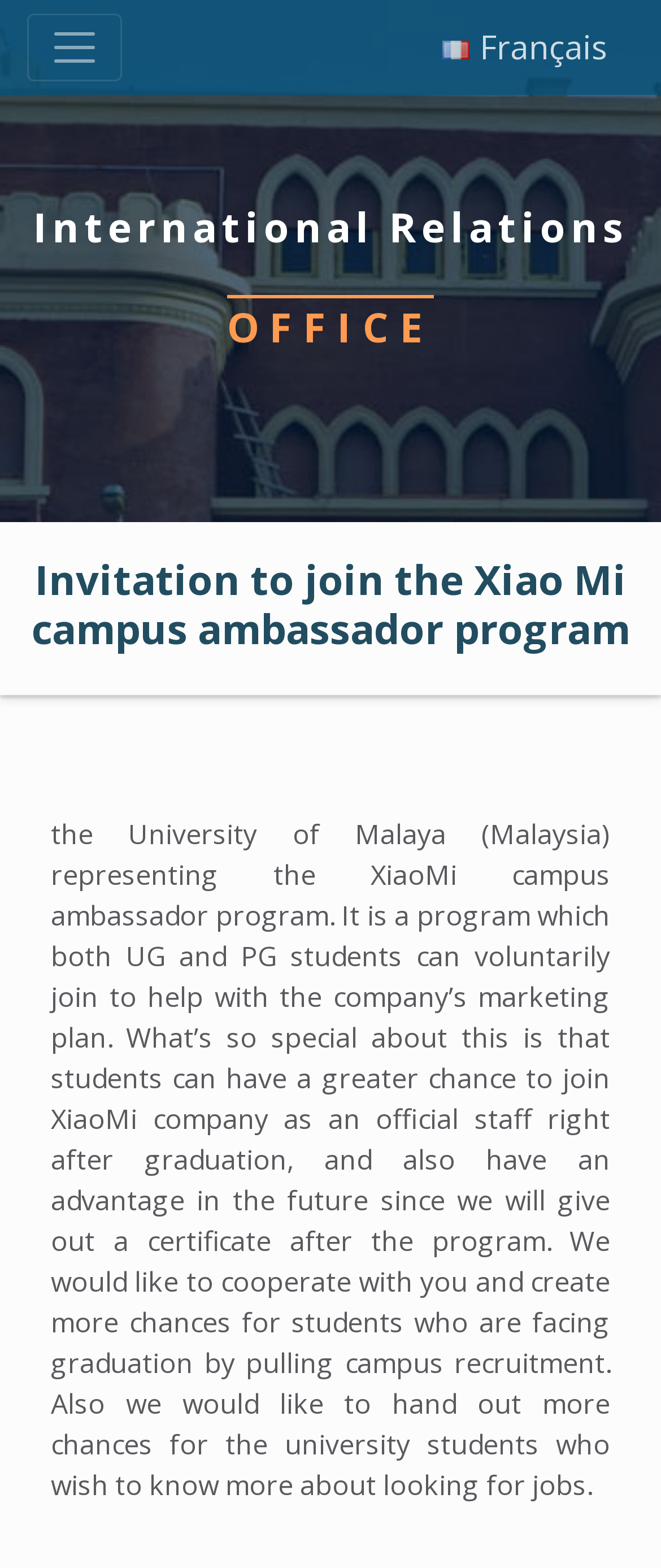What is the benefit of joining the Xiao Mi campus ambassador program?
Using the image as a reference, answer the question in detail.

According to the webpage, students who join the Xiao Mi campus ambassador program will have a greater chance to join XiaoMi company as an official staff right after graduation, and also have an advantage in the future since they will receive a certificate after the program.